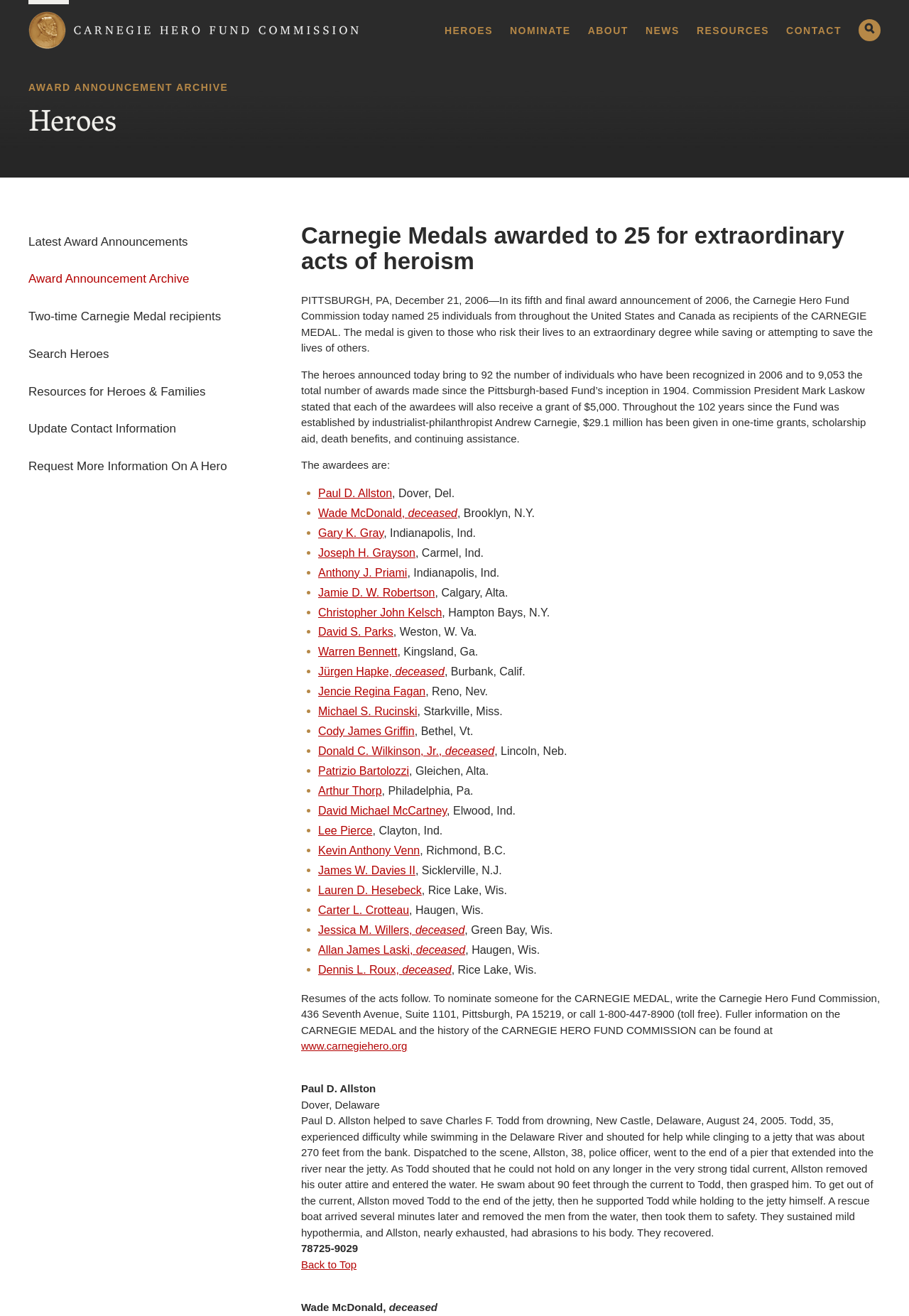Use the details in the image to answer the question thoroughly: 
How many links are in the main navigation menu?

I found the answer by counting the number of links in the main navigation menu, which are 'HEROES', 'NOMINATE', 'ABOUT', 'NEWS', 'RESOURCES', 'CONTACT', and the search button.